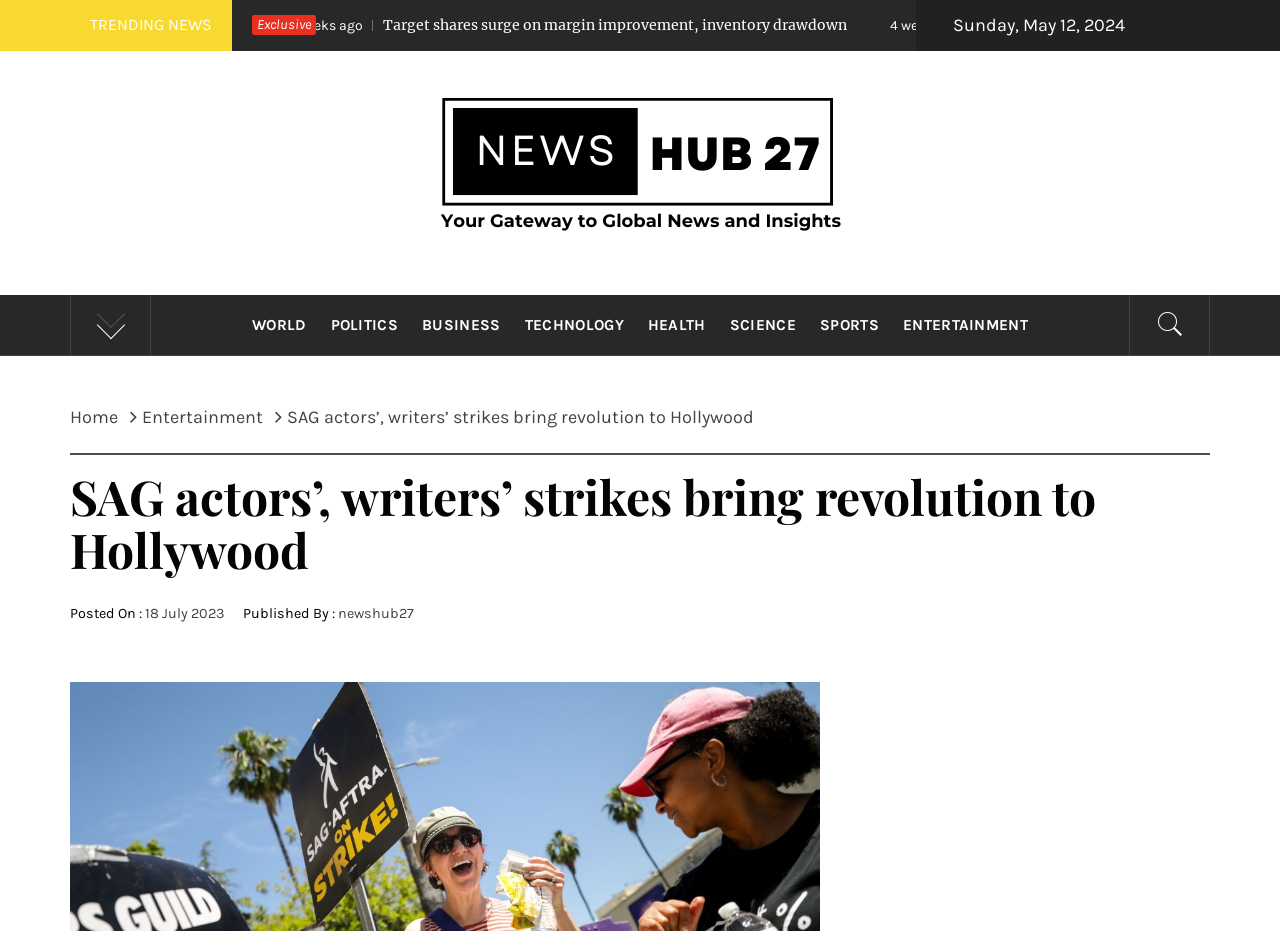What is the name of the website?
Using the image, provide a concise answer in one word or a short phrase.

NewsHub27